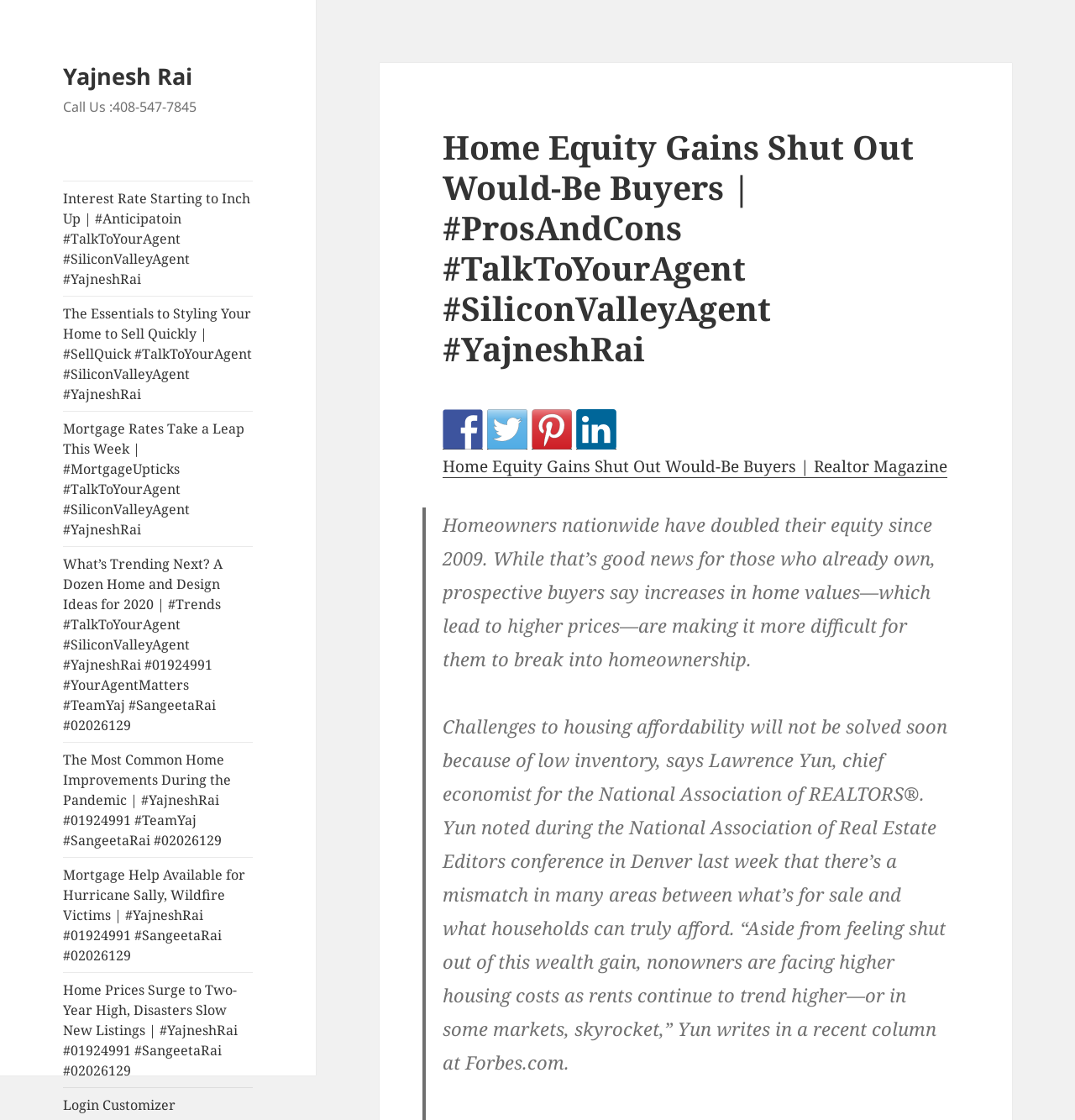Pinpoint the bounding box coordinates of the clickable area necessary to execute the following instruction: "Check the latest mortgage rates". The coordinates should be given as four float numbers between 0 and 1, namely [left, top, right, bottom].

[0.059, 0.367, 0.235, 0.487]